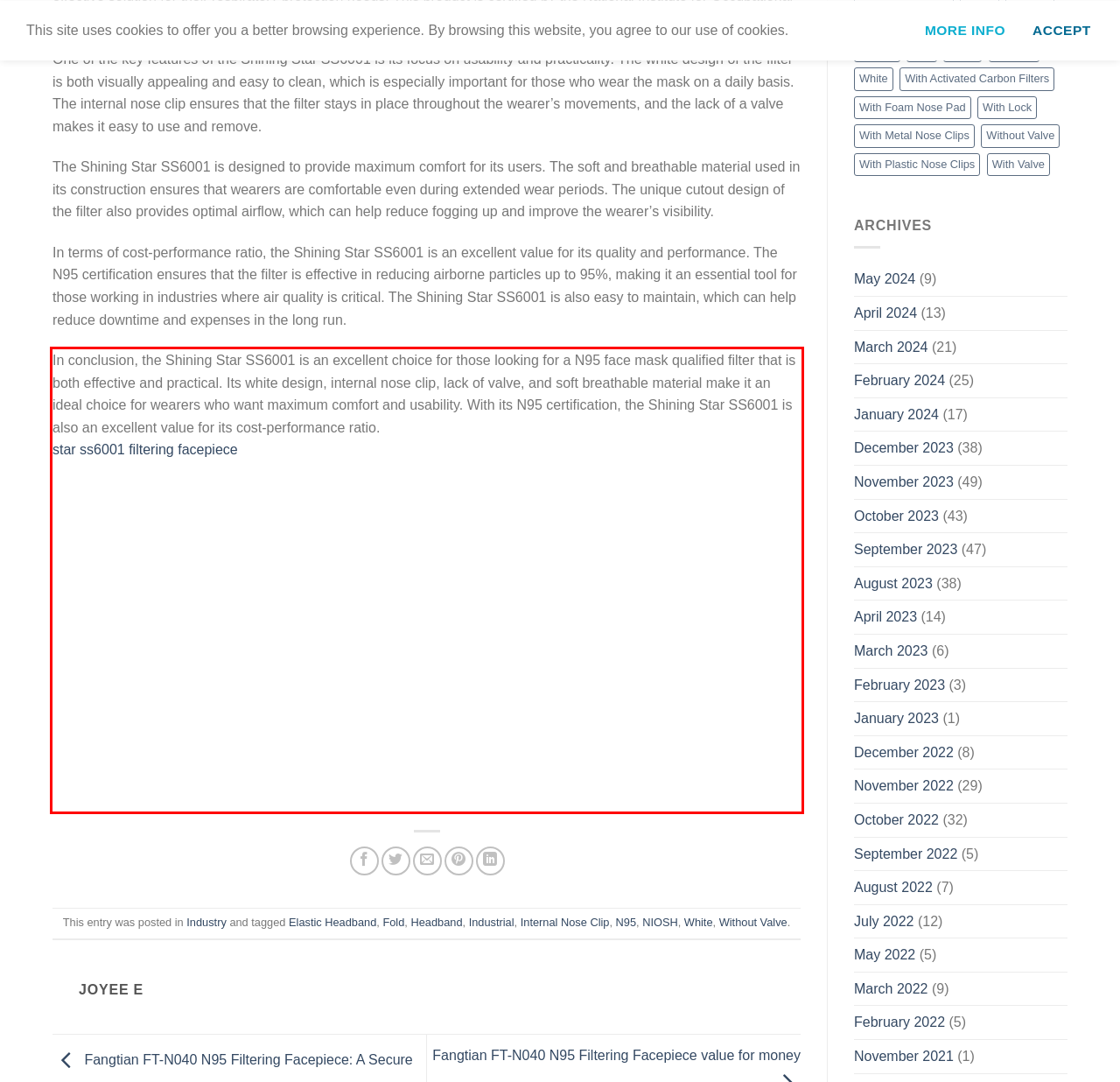You are looking at a screenshot of a webpage with a red rectangle bounding box. Use OCR to identify and extract the text content found inside this red bounding box.

In conclusion, the Shining Star SS6001 is an excellent choice for those looking for a N95 face mask qualified filter that is both effective and practical. Its white design, internal nose clip, lack of valve, and soft breathable material make it an ideal choice for wearers who want maximum comfort and usability. With its N95 certification, the Shining Star SS6001 is also an excellent value for its cost-performance ratio. star ss6001 filtering facepiece